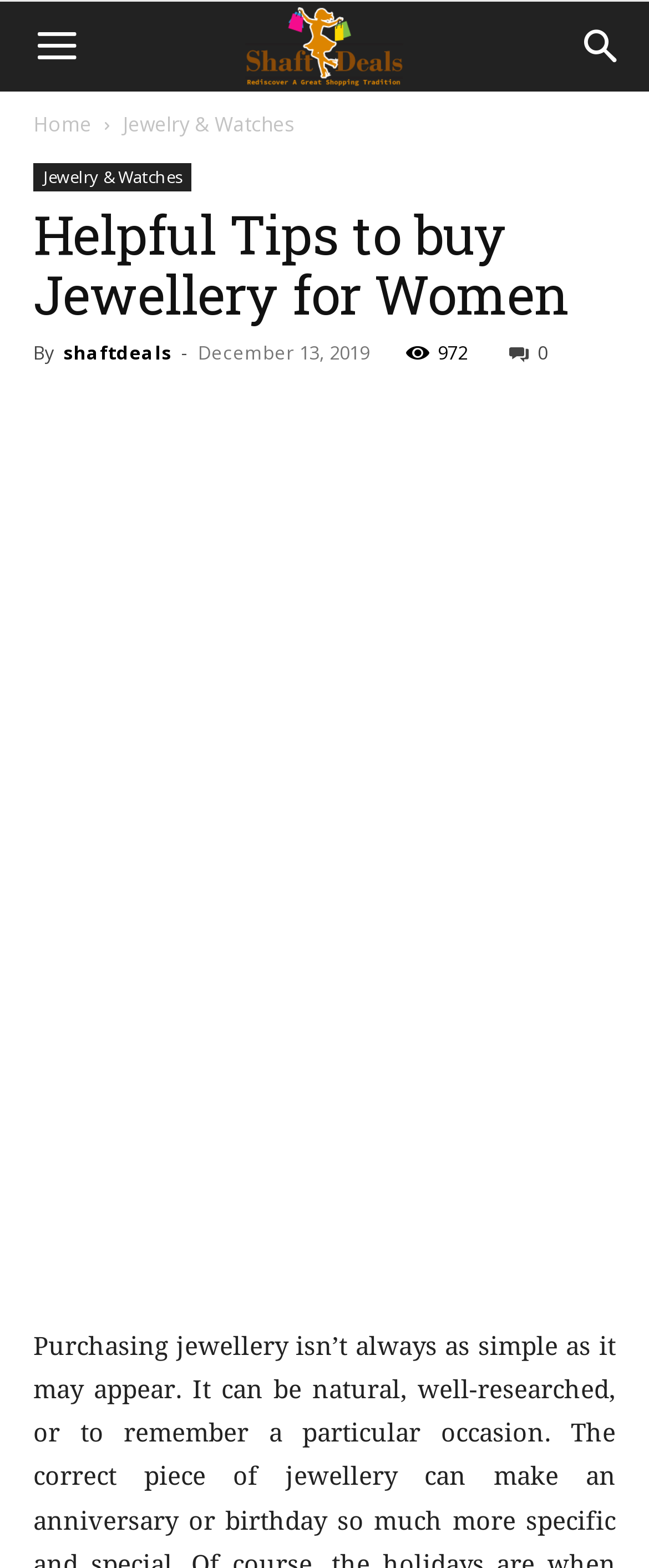Provide a one-word or short-phrase response to the question:
What is the category of the webpage?

Jewelry & Watches